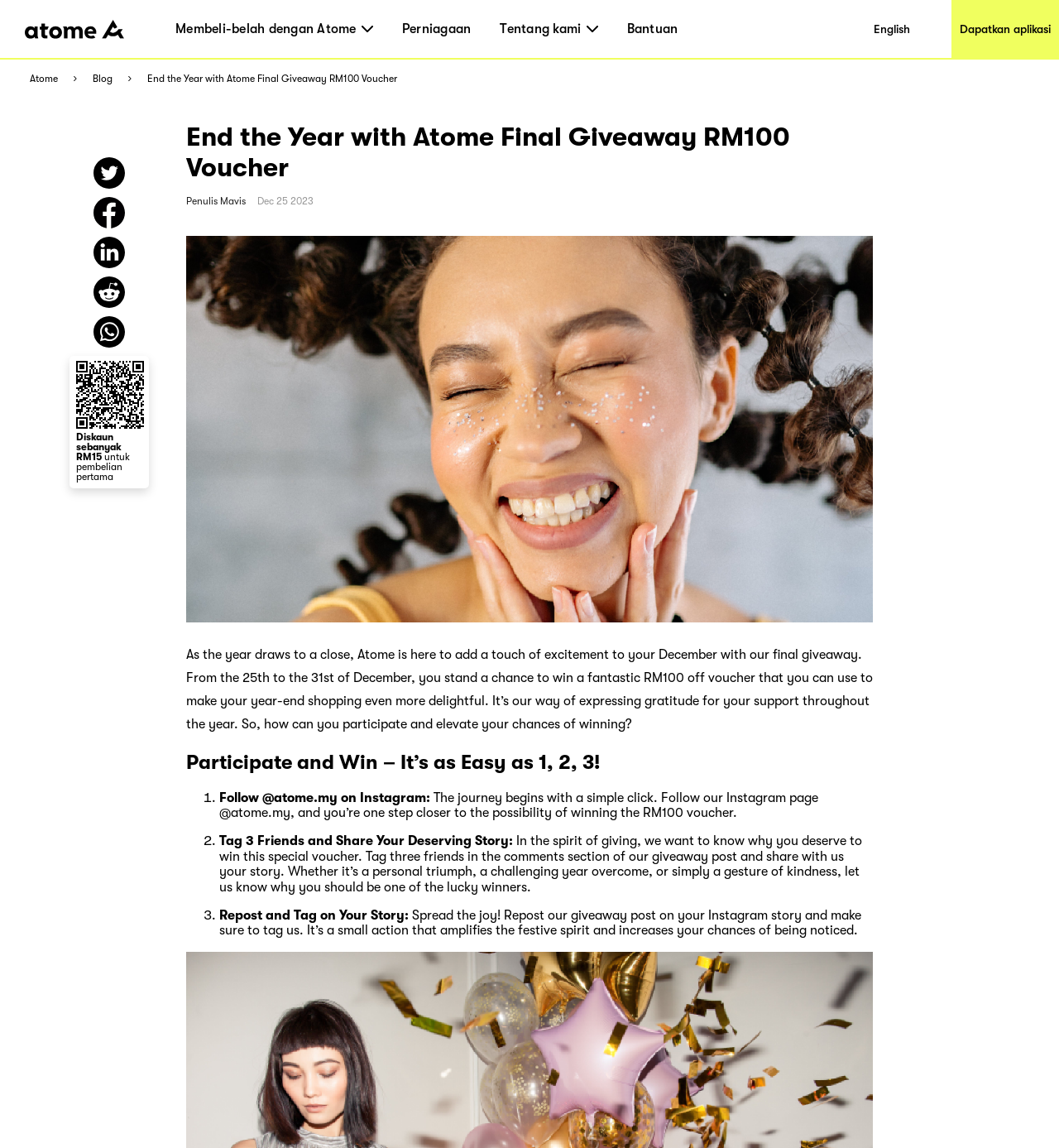Show me the bounding box coordinates of the clickable region to achieve the task as per the instruction: "Follow Atome on Instagram".

[0.207, 0.688, 0.406, 0.701]